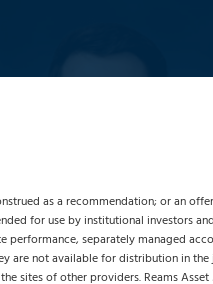How many years of industry experience does Benjamin Byrd have?
Answer with a single word or short phrase according to what you see in the image.

Over 20 years